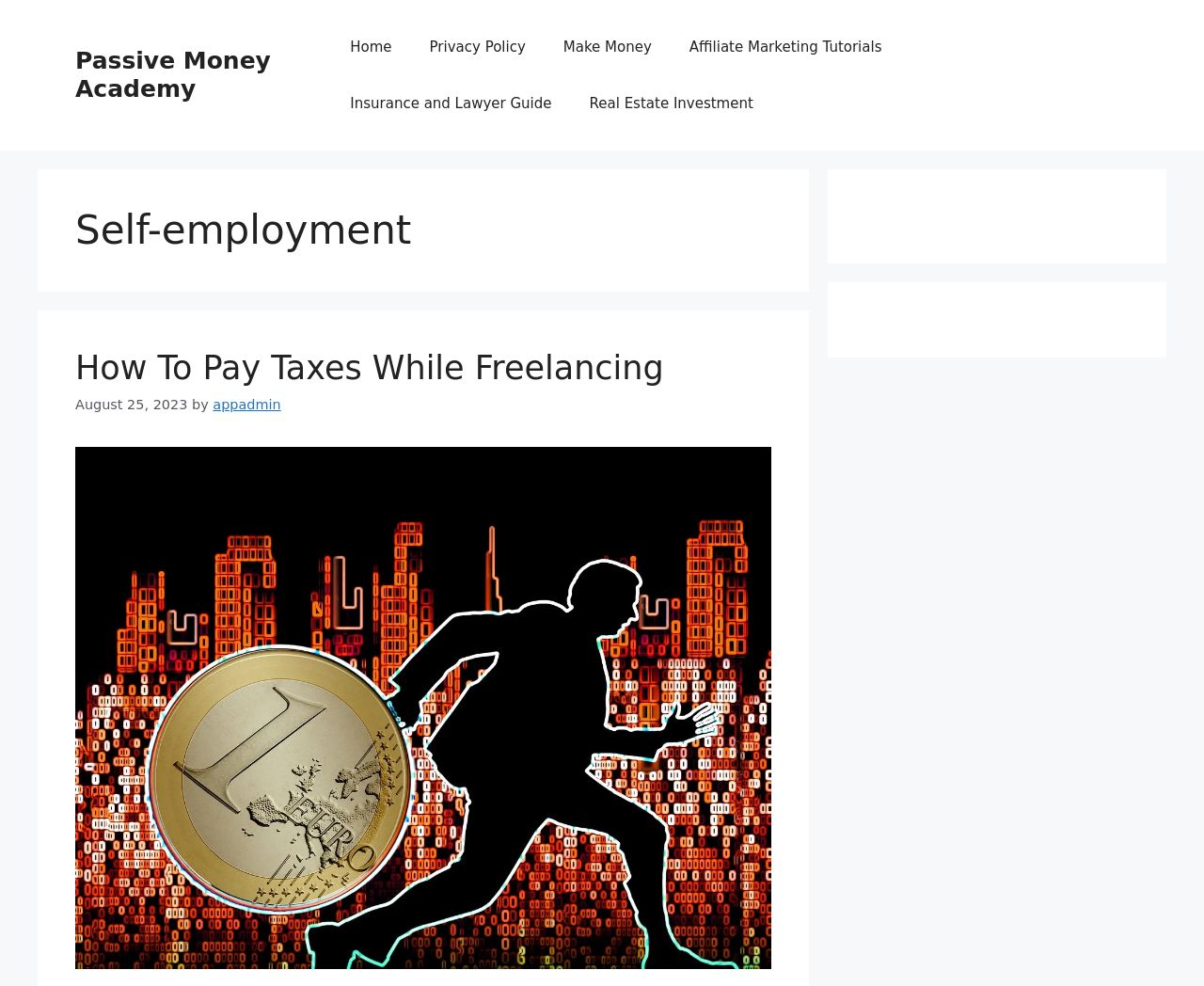Using the information from the screenshot, answer the following question thoroughly:
What is the title of the first article?

I looked at the 'Content' section and found the first heading element, which contains the text 'How To Pay Taxes While Freelancing'.